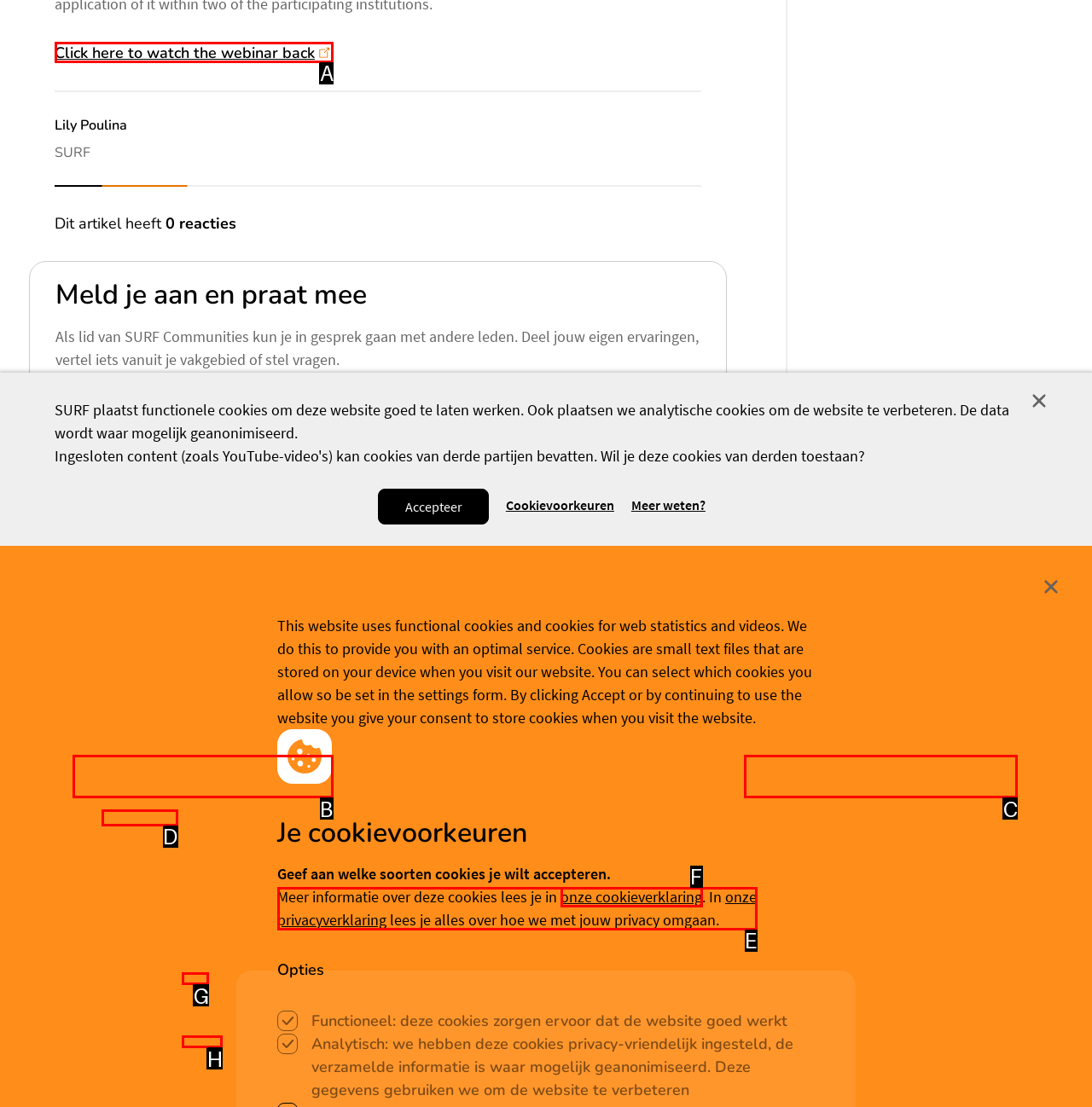Match the element description to one of the options: Internationale samenwerking: SURF @ EDEH
Respond with the corresponding option's letter.

B